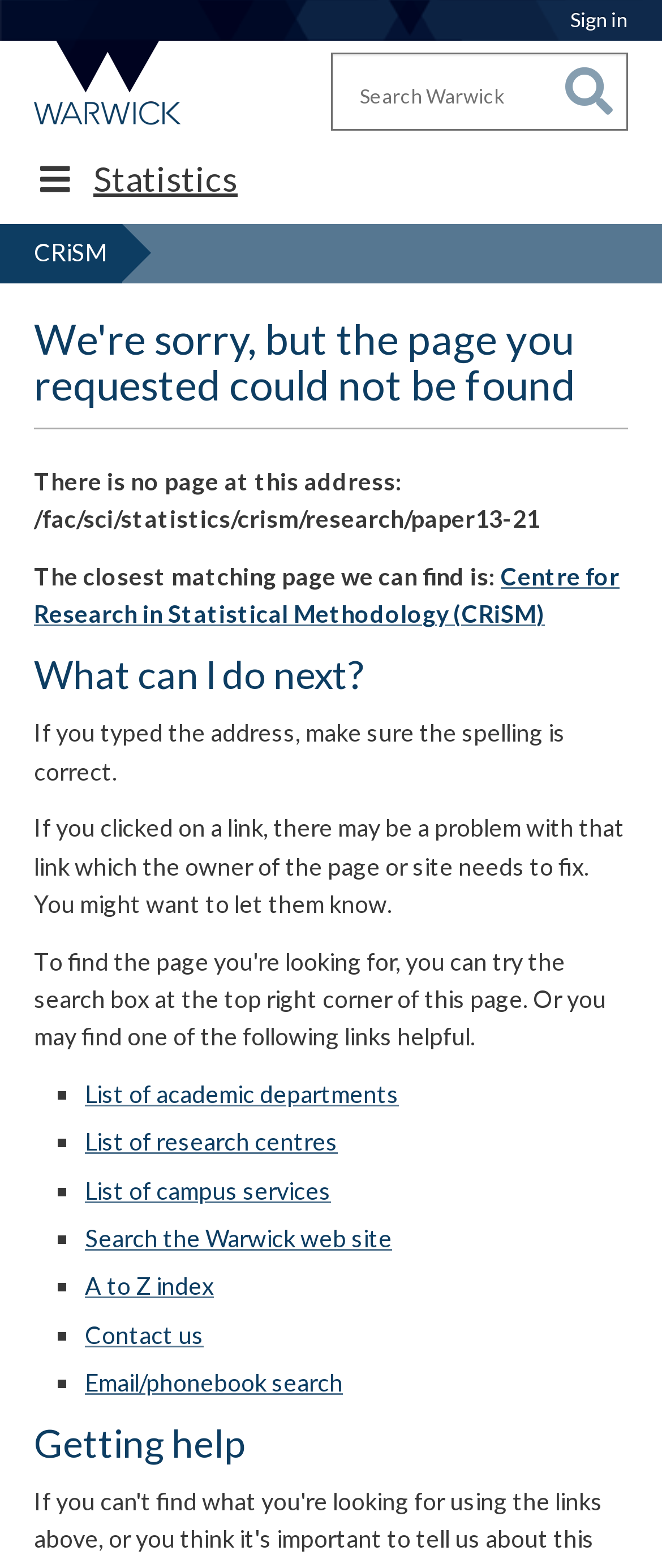Is there a search function on the page?
Based on the image, give a one-word or short phrase answer.

Yes